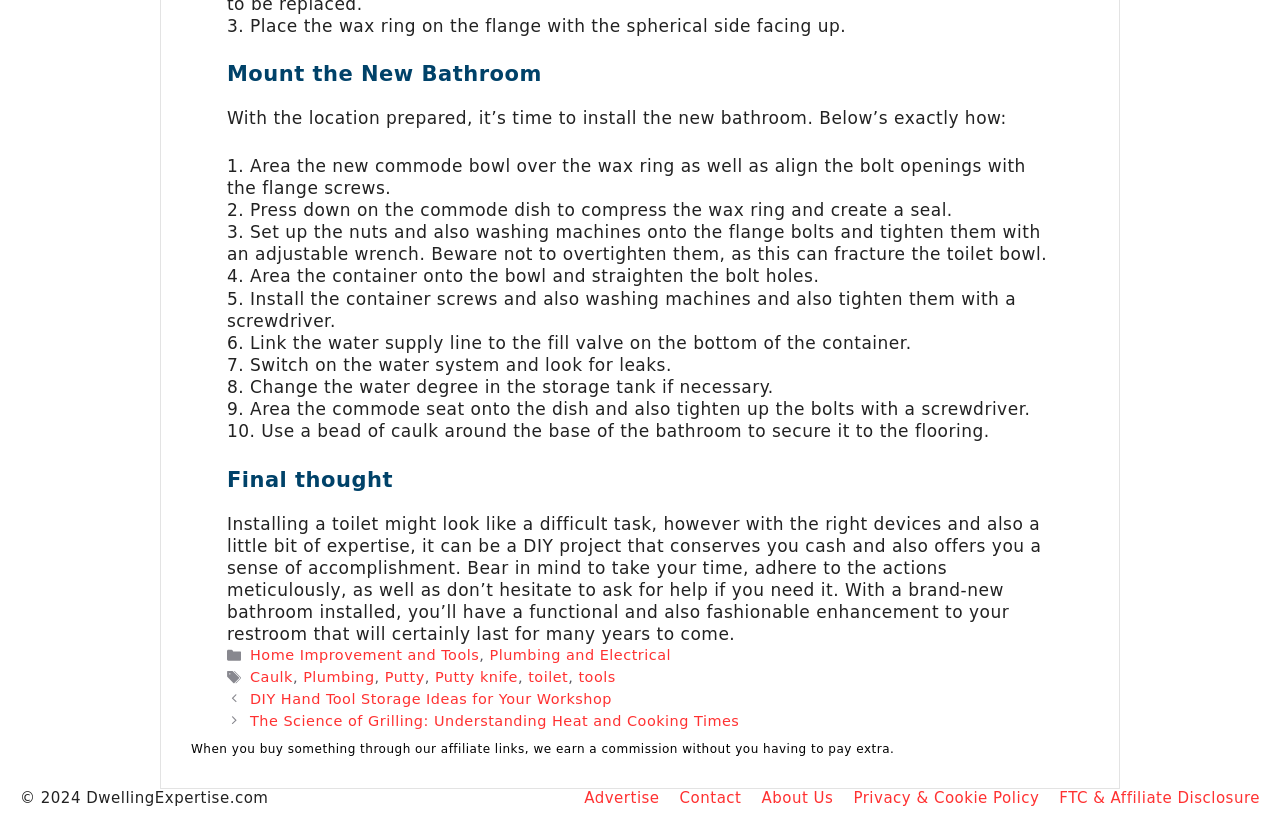Look at the image and give a detailed response to the following question: What is the category of the article?

The webpage is categorized under 'Home Improvement and Tools' and also 'Plumbing and Electrical', as indicated by the links in the footer section.